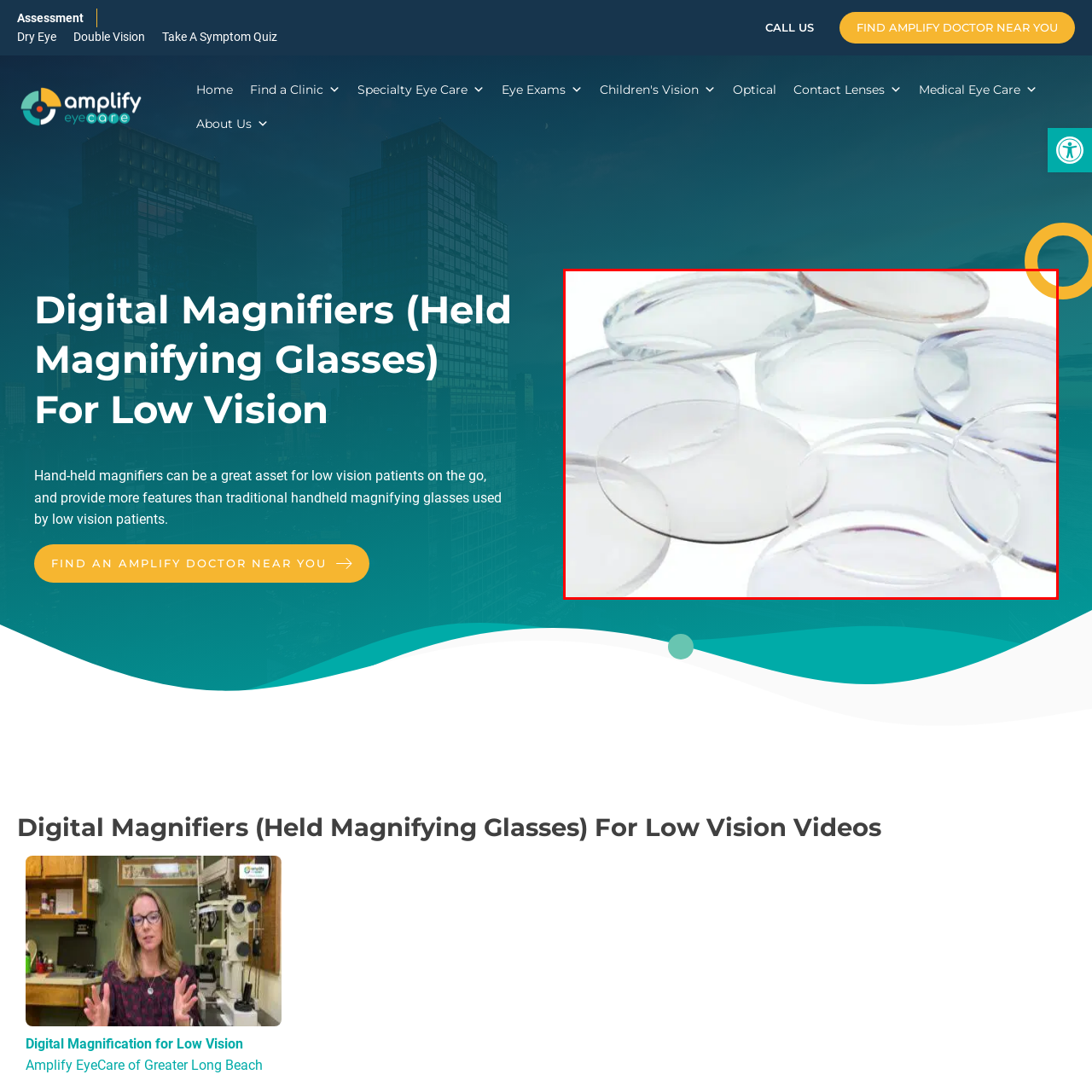View the section of the image outlined in red, What is the primary purpose of these lenses? Provide your response in a single word or brief phrase.

Magnification